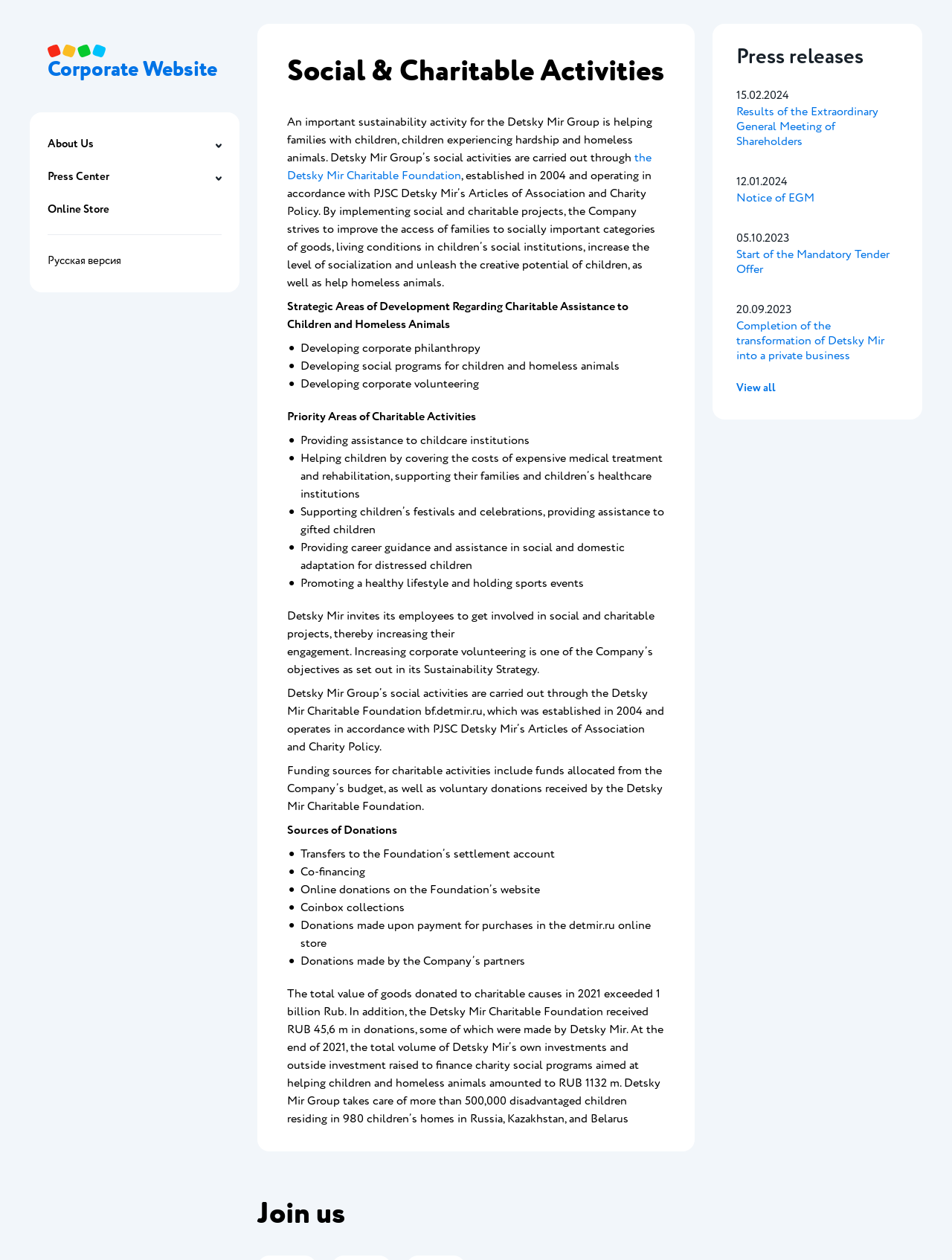Please provide a comprehensive answer to the question below using the information from the image: What is the main focus of Detsky Mir Group's social activities?

Based on the webpage content, it is clear that the main focus of Detsky Mir Group's social activities is helping families with children, children experiencing hardship, and homeless animals. This is stated in the introductory paragraph and further elaborated throughout the webpage.